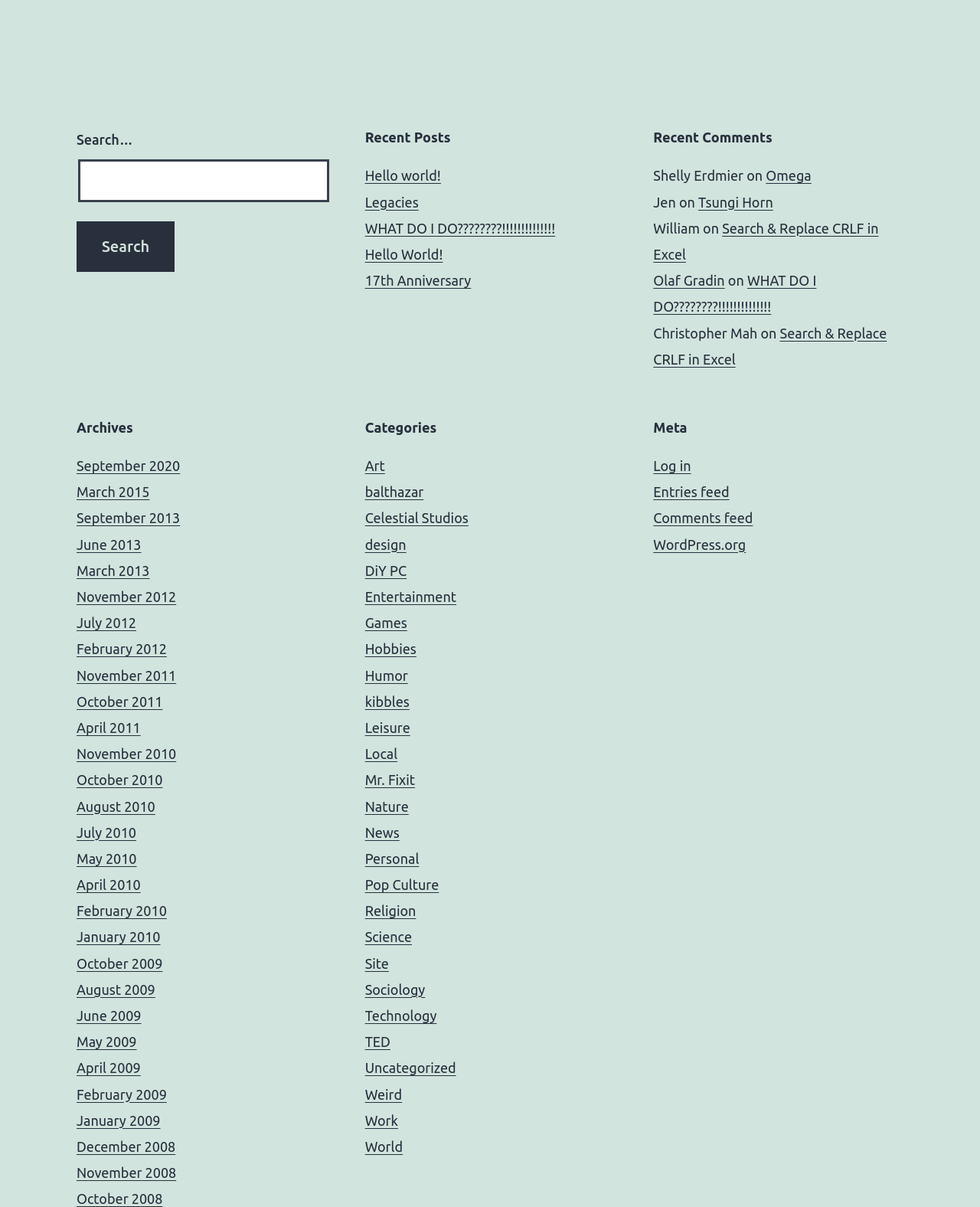Please locate the bounding box coordinates of the region I need to click to follow this instruction: "Search".

None